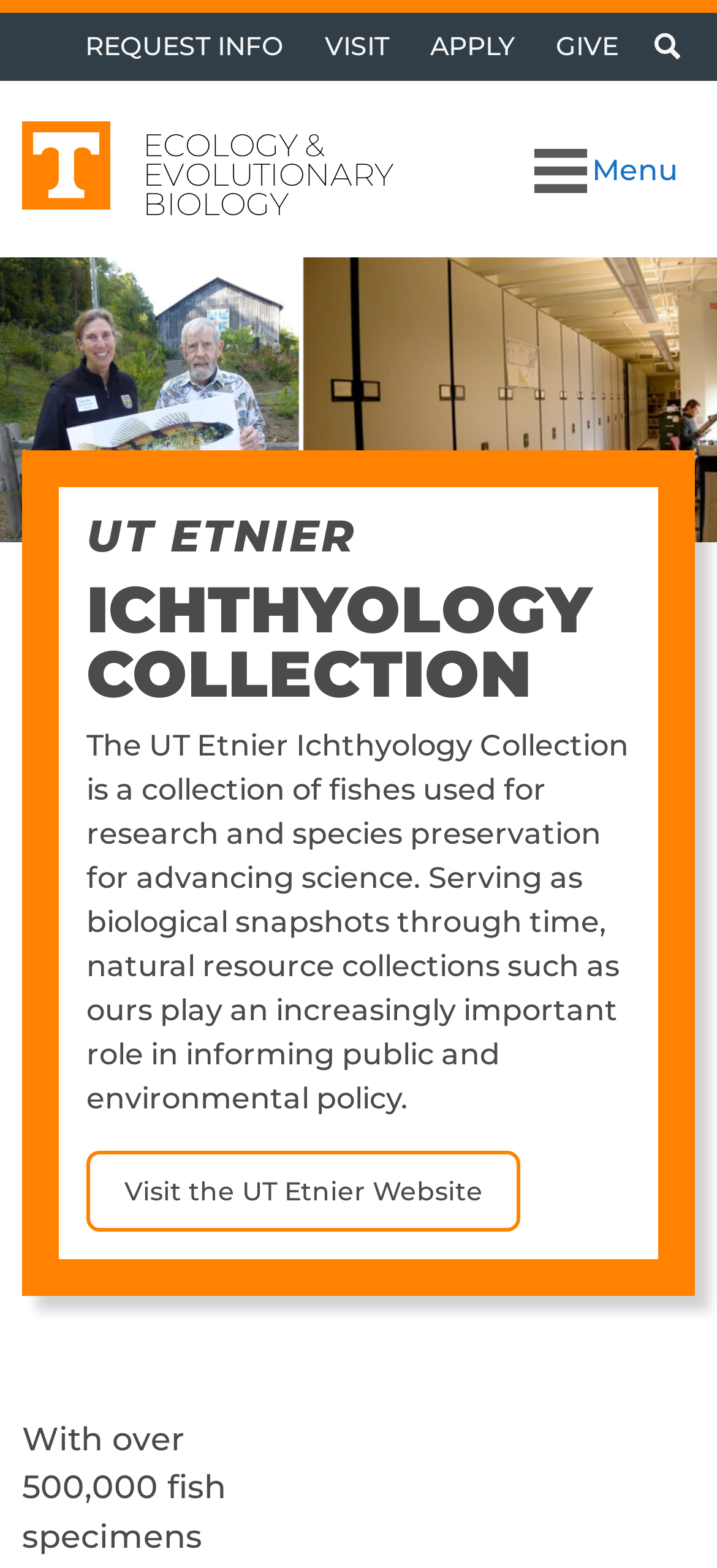Determine the bounding box coordinates for the HTML element mentioned in the following description: "Give". The coordinates should be a list of four floats ranging from 0 to 1, represented as [left, top, right, bottom].

[0.747, 0.008, 0.891, 0.052]